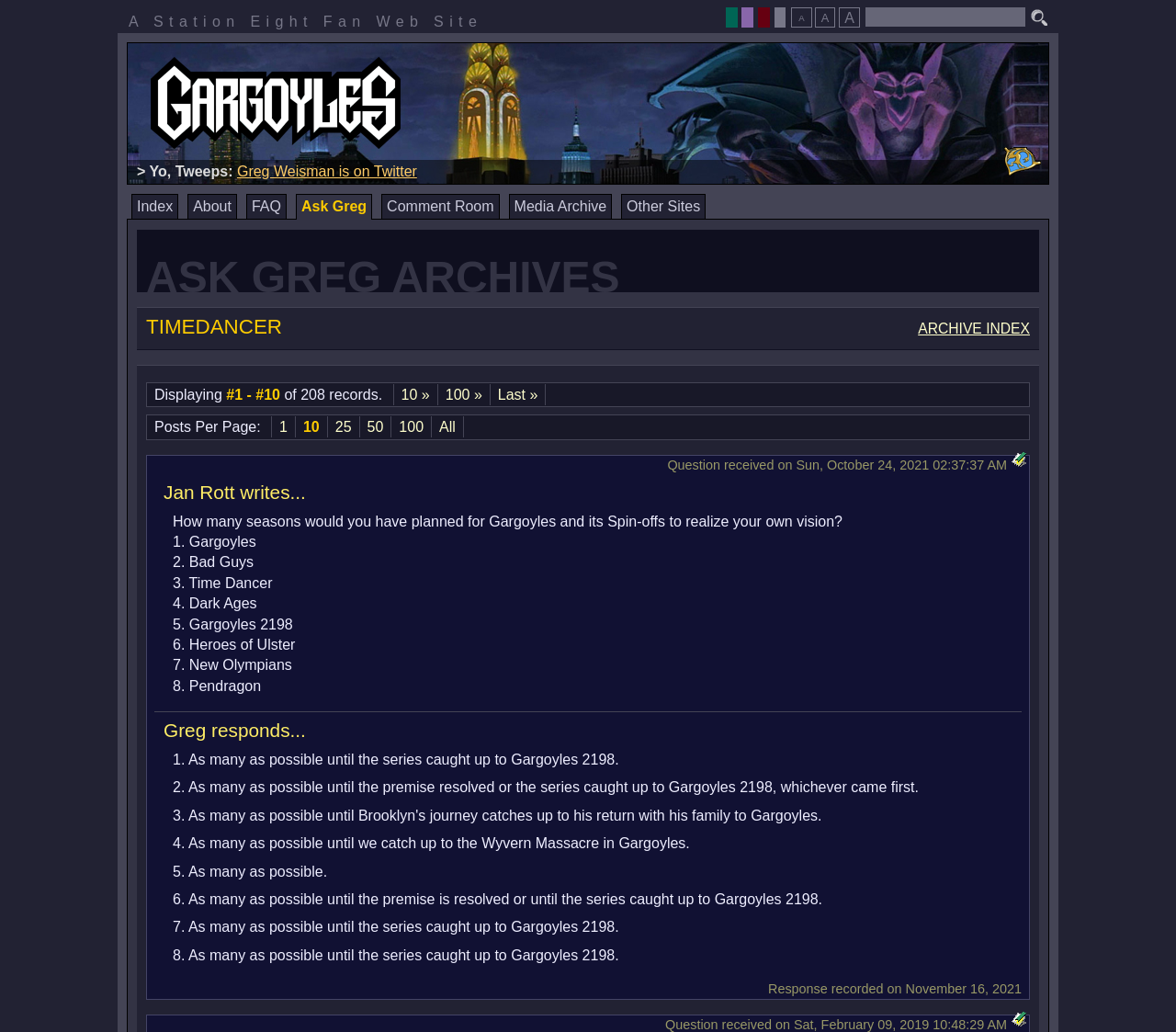Respond to the question below with a single word or phrase:
How many records are there in total?

208